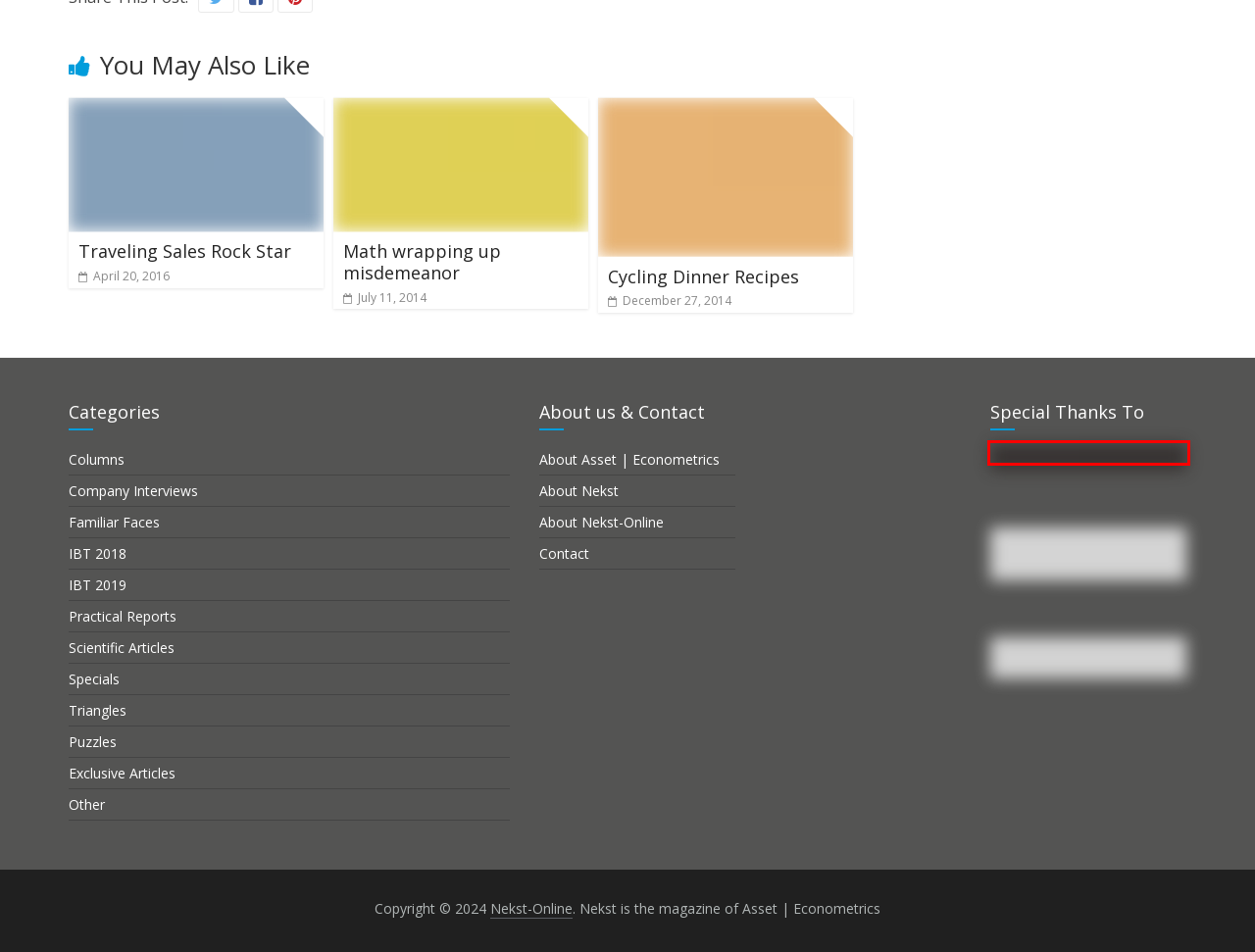A screenshot of a webpage is provided, featuring a red bounding box around a specific UI element. Identify the webpage description that most accurately reflects the new webpage after interacting with the selected element. Here are the candidates:
A. Columns Archives - Nekst-Online
B. Math wrapping up misdemeanor - Nekst-Online
C. Other Archives - Nekst-Online
D. Traveling Sales Rock Star - Nekst-Online
E. Cycling Dinner Recipes - Nekst-Online
F. Home | Career Platform Tilburg
G. Nekst Archive - Nekst-Online
H. Puzzle Nekst 3 2014-2015 - Nekst-Online

F